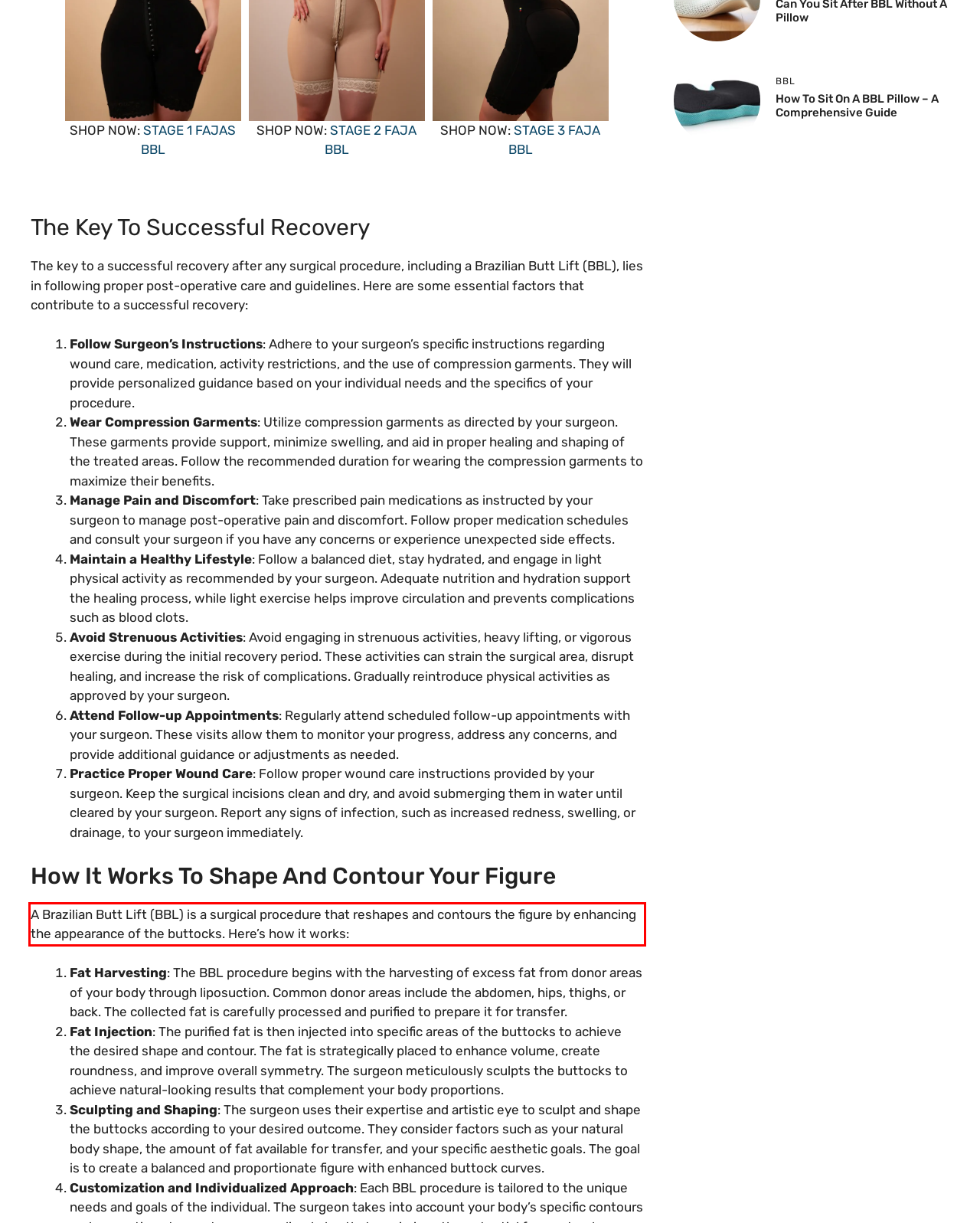Given the screenshot of a webpage, identify the red rectangle bounding box and recognize the text content inside it, generating the extracted text.

A Brazilian Butt Lift (BBL) is a surgical procedure that reshapes and contours the figure by enhancing the appearance of the buttocks. Here’s how it works: